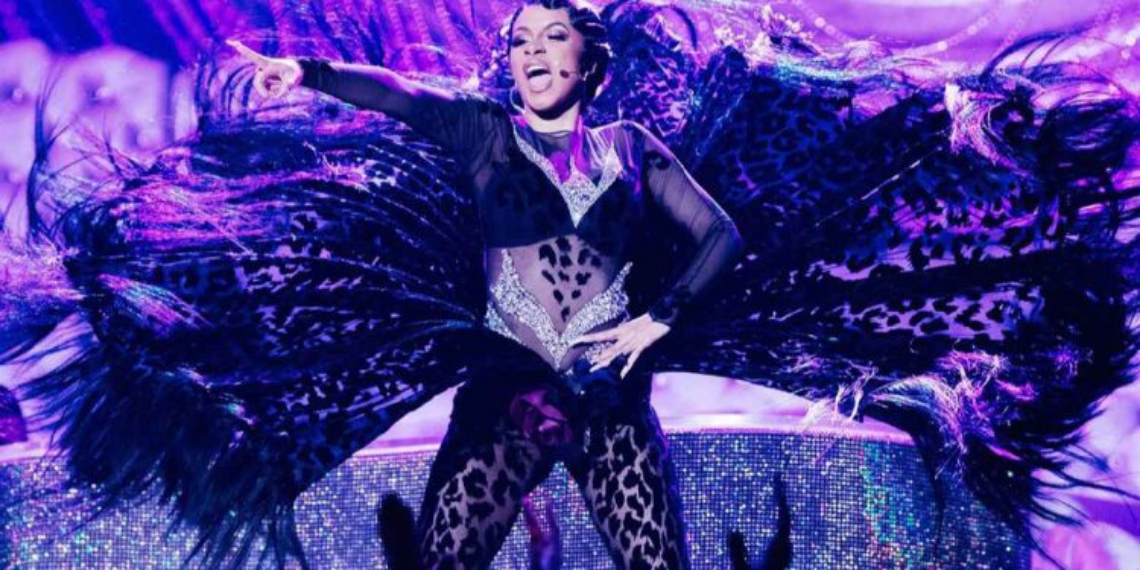Please answer the following question using a single word or phrase: 
What is the pattern on Cardi B's outfit?

Leopard print